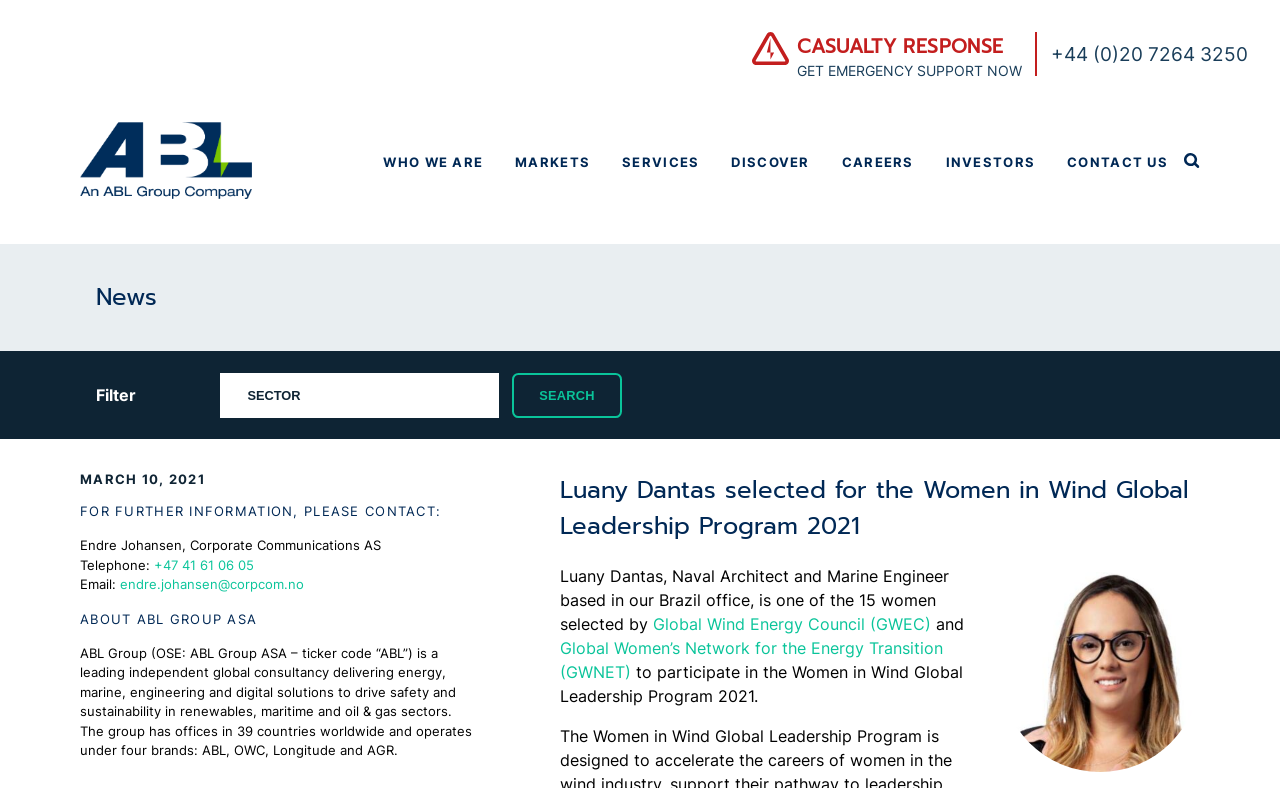Provide the bounding box coordinates of the HTML element this sentence describes: "Global Wind Energy Council (GWEC)". The bounding box coordinates consist of four float numbers between 0 and 1, i.e., [left, top, right, bottom].

[0.51, 0.74, 0.727, 0.766]